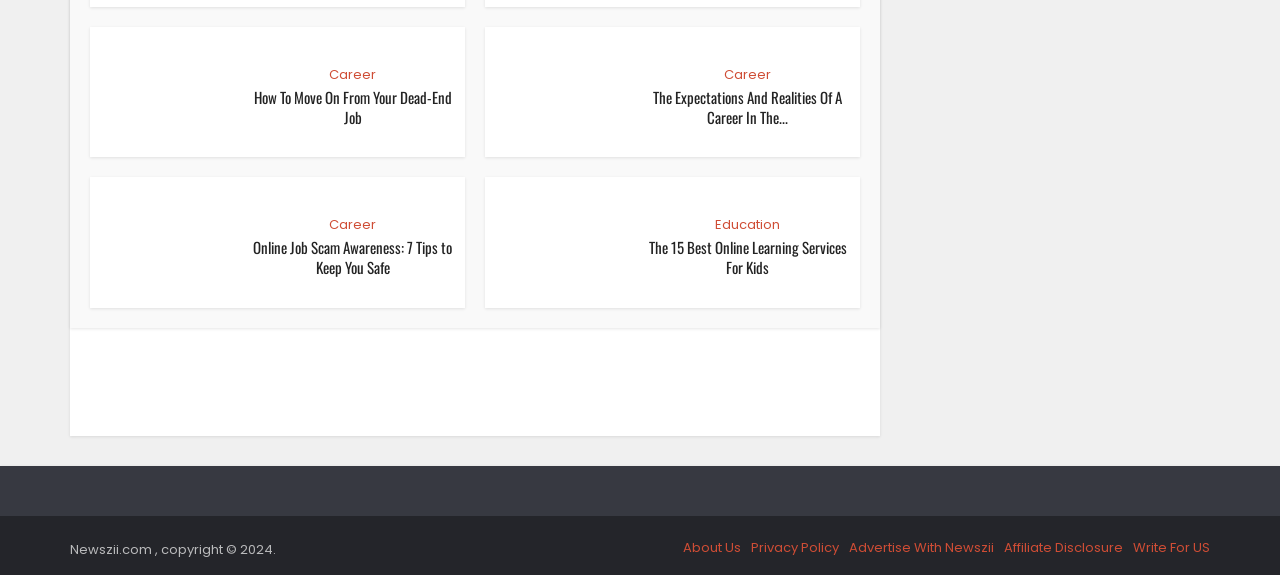How many articles are on this webpage?
Observe the image and answer the question with a one-word or short phrase response.

4